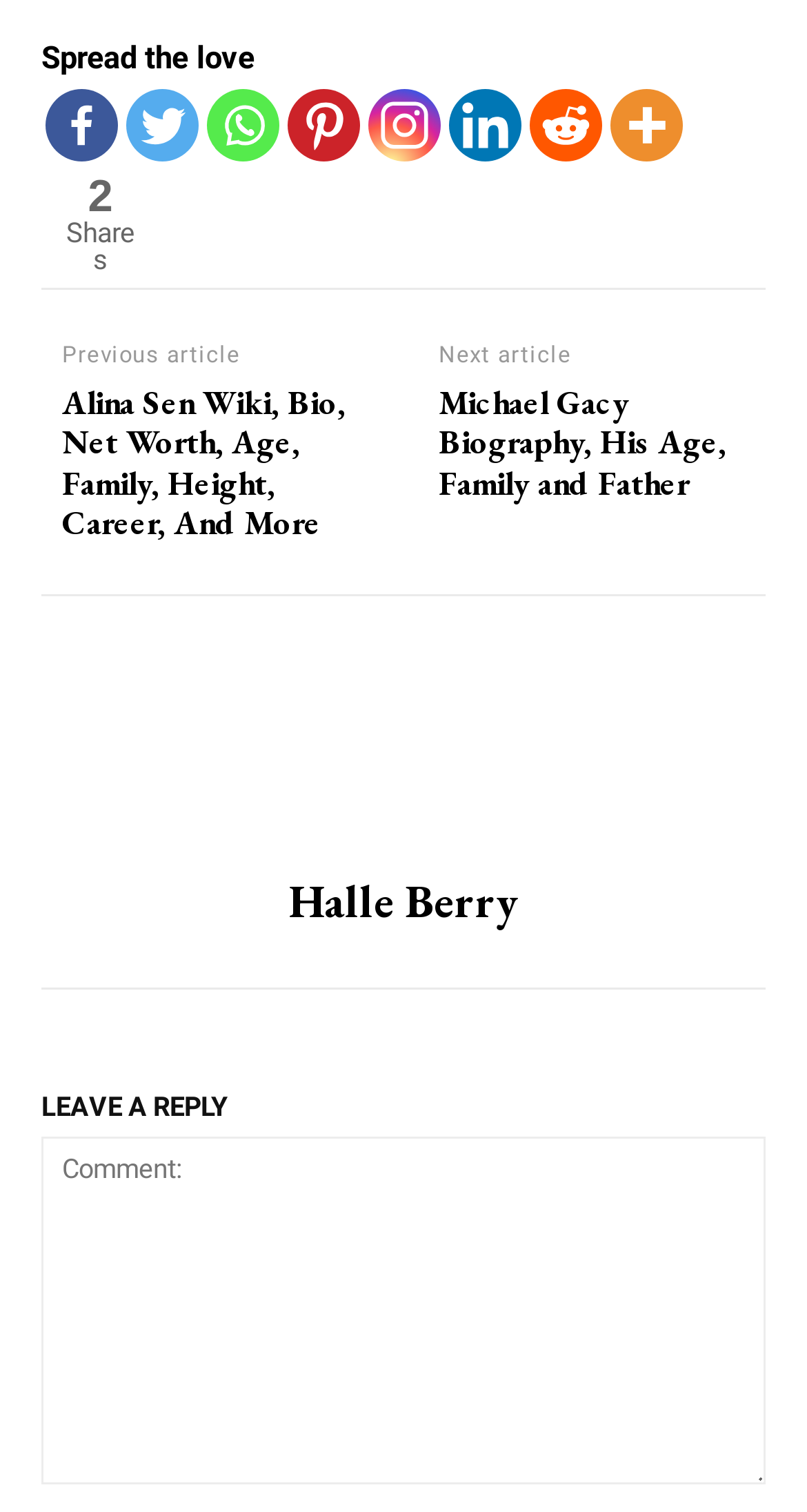Find the bounding box coordinates for the HTML element described as: "Sitemap". The coordinates should consist of four float values between 0 and 1, i.e., [left, top, right, bottom].

None